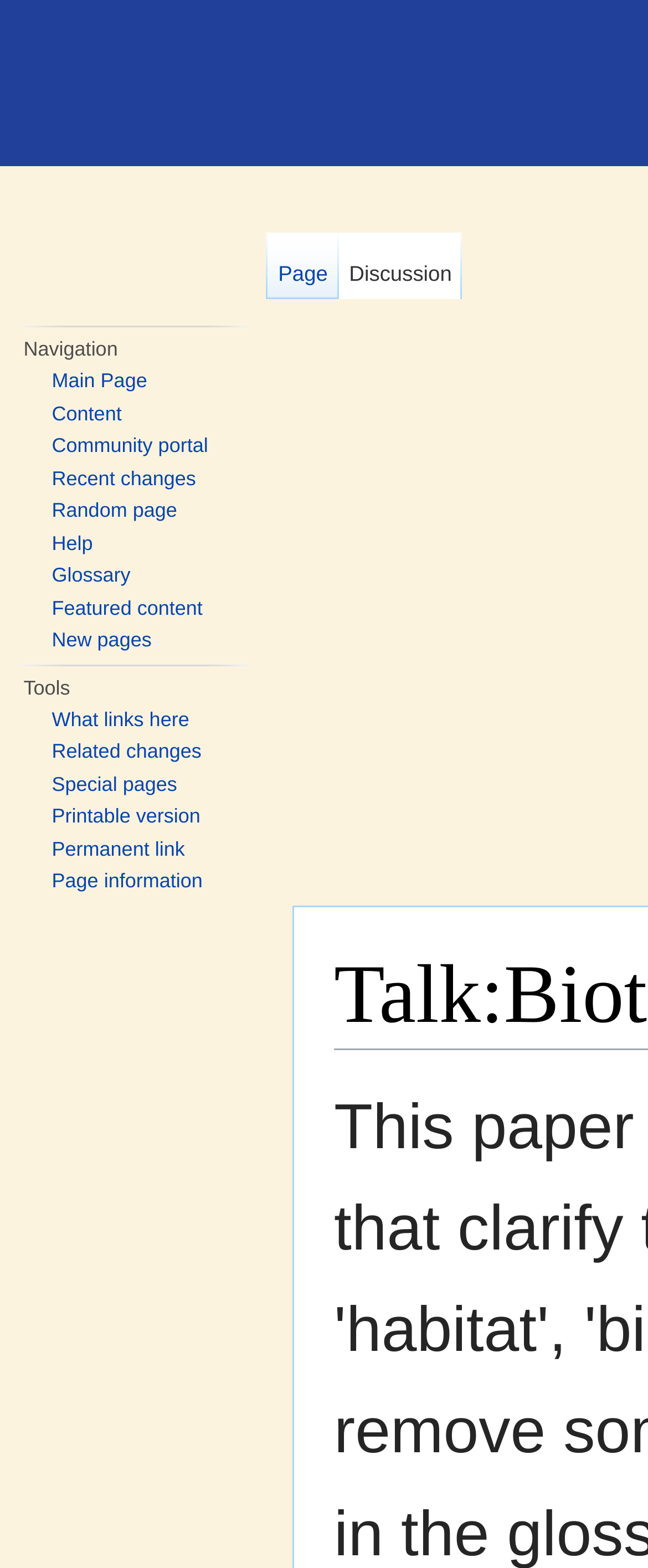Calculate the bounding box coordinates for the UI element based on the following description: "Featured content". Ensure the coordinates are four float numbers between 0 and 1, i.e., [left, top, right, bottom].

[0.08, 0.38, 0.313, 0.395]